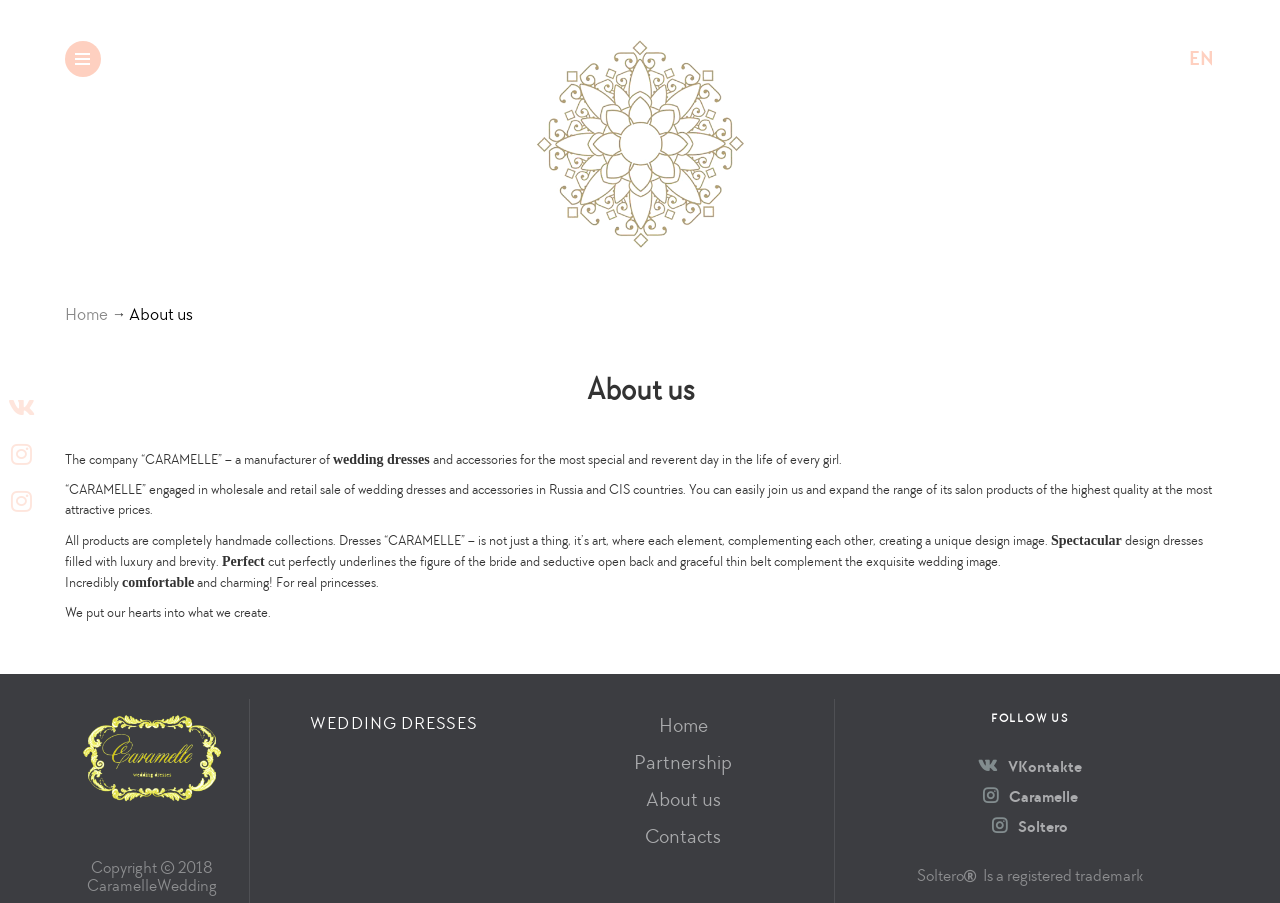Locate the bounding box coordinates of the clickable element to fulfill the following instruction: "Visit the 'About us' page". Provide the coordinates as four float numbers between 0 and 1 in the format [left, top, right, bottom].

[0.101, 0.336, 0.151, 0.361]